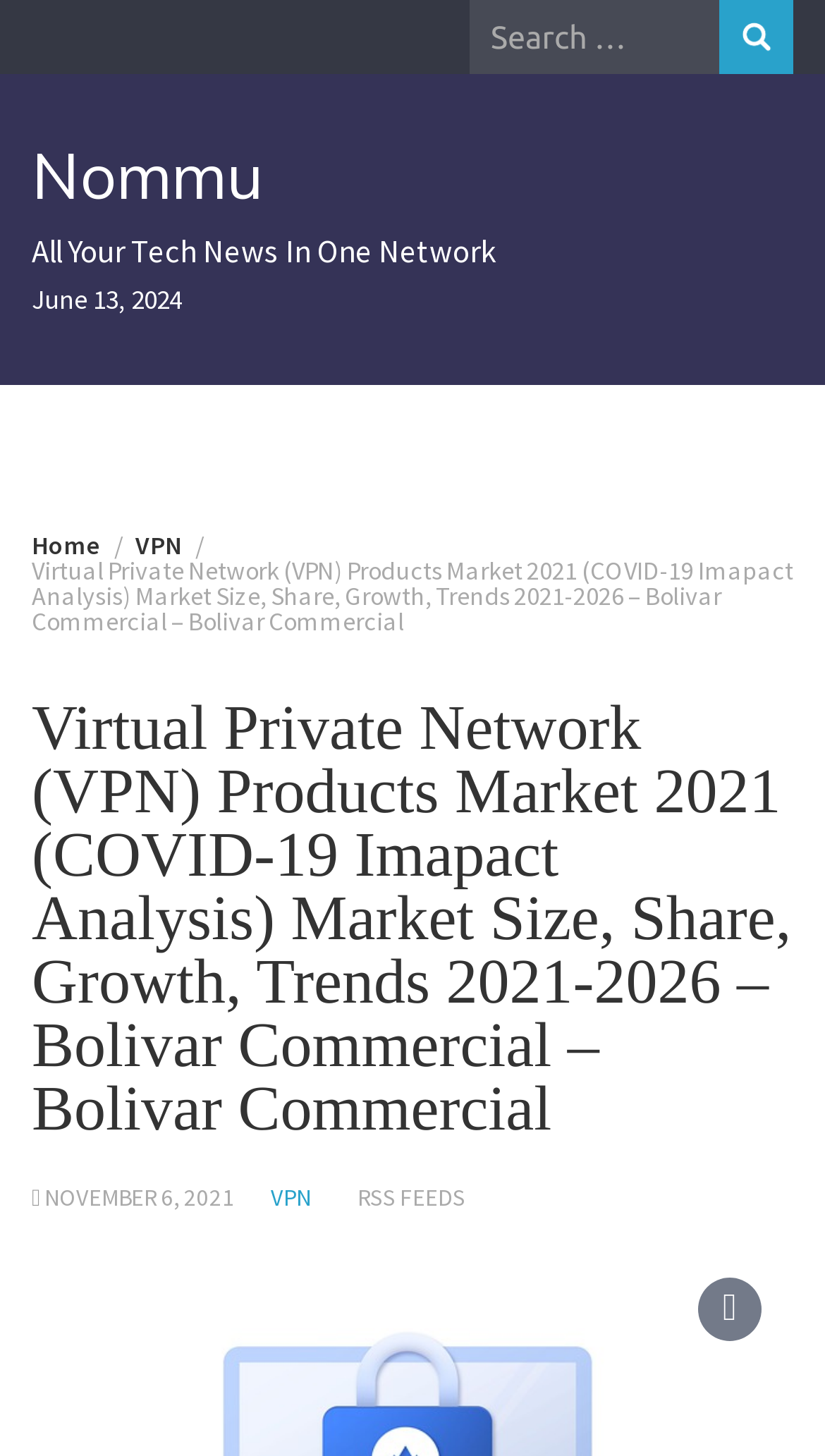Please determine the bounding box coordinates of the clickable area required to carry out the following instruction: "Explore Best Books On Licensing Technology". The coordinates must be four float numbers between 0 and 1, represented as [left, top, right, bottom].

None